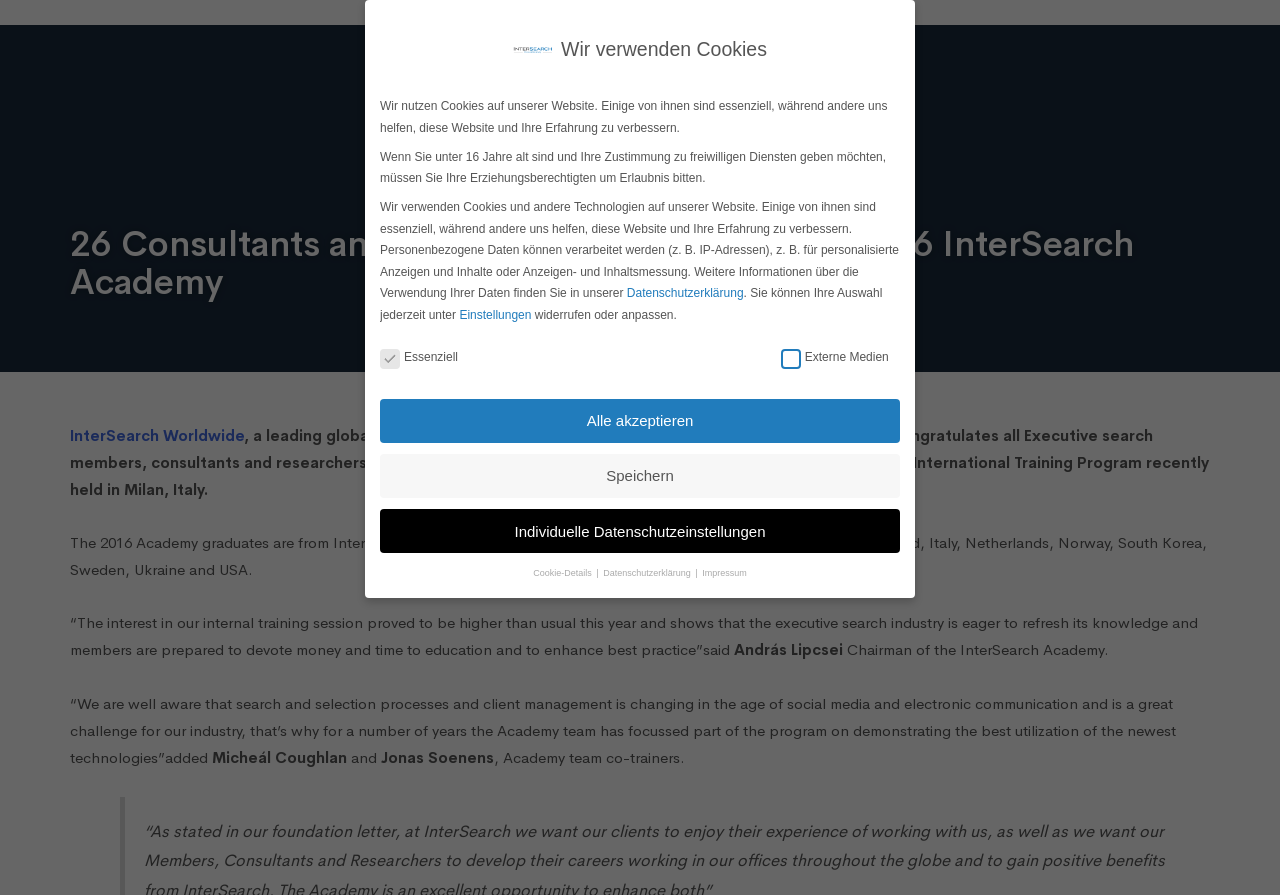What is the name of the academy?
Look at the webpage screenshot and answer the question with a detailed explanation.

I found the answer by looking at the text content of the webpage, specifically the heading '26 Consultants and Researchers graduate from 2016 InterSearch Academy' and the sentence 'The 2016 Academy graduates are from InterSearch member firms operating in Argentina, Brazil, Canada, Chile, China, Ireland, Italy, Netherlands, Norway, South Korea, Sweden, Ukraine and USA.' which mentions the InterSearch Academy.